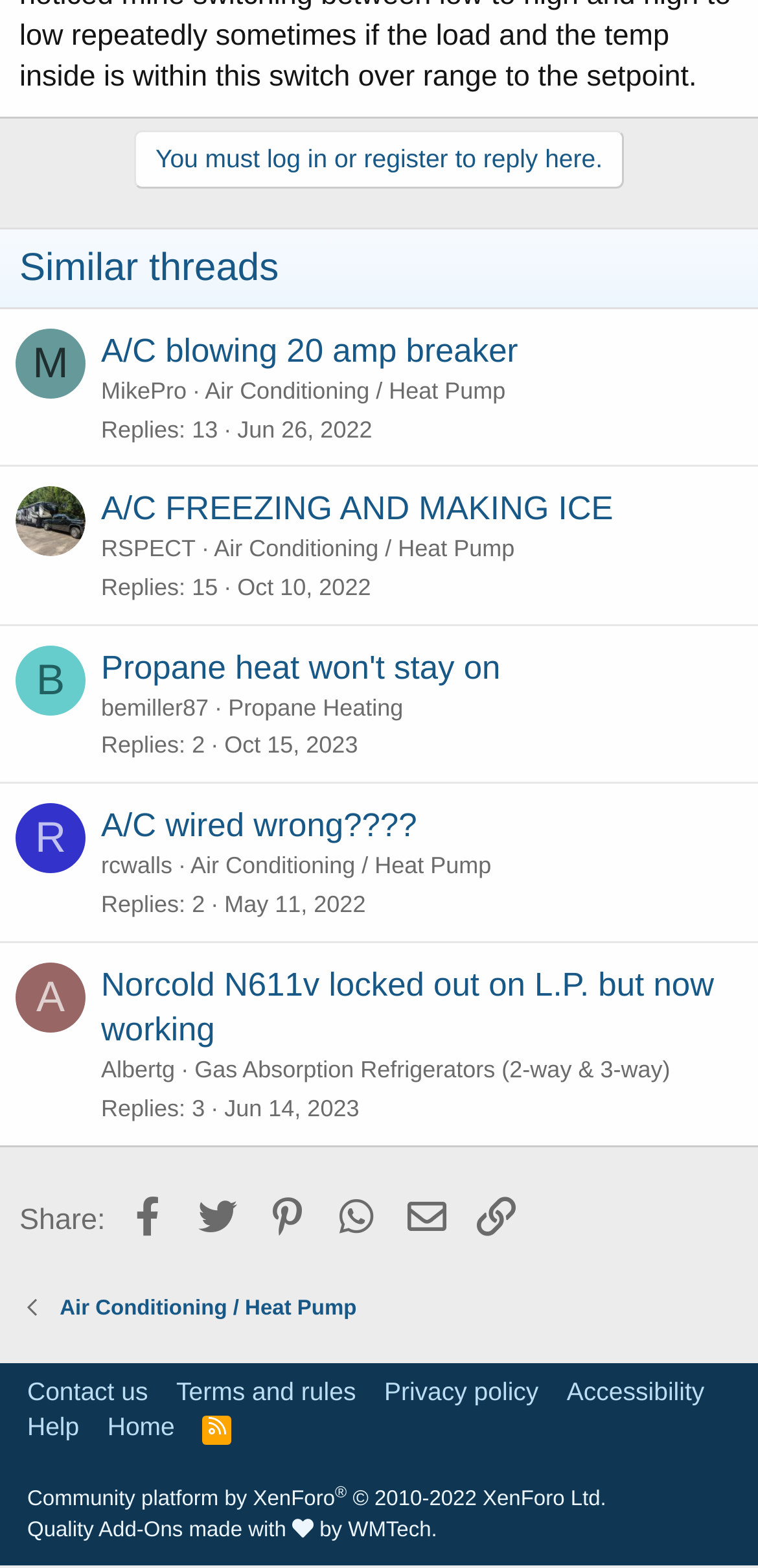Mark the bounding box of the element that matches the following description: "Terms and rules".

[0.222, 0.876, 0.48, 0.899]